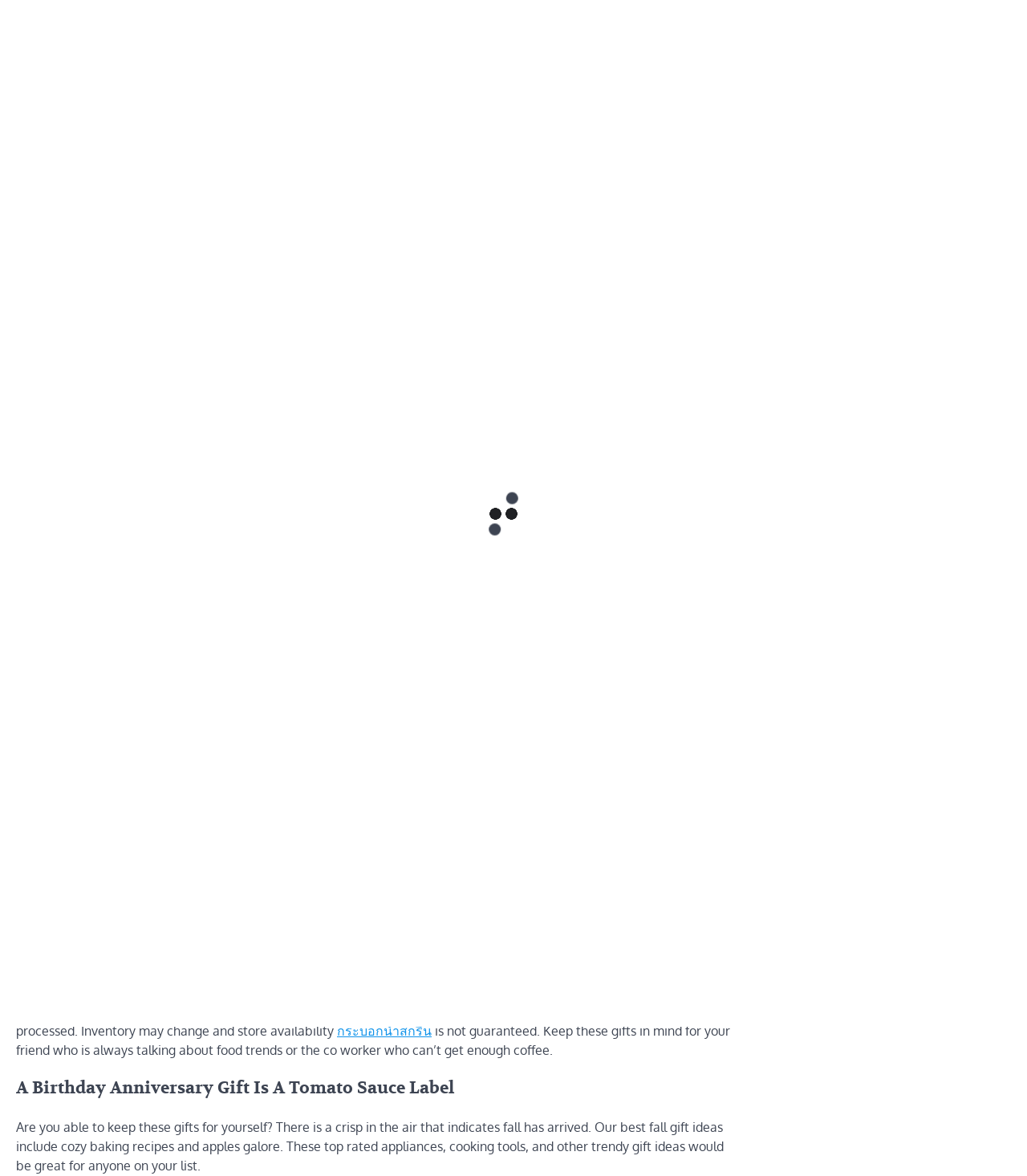Locate the bounding box coordinates of the area to click to fulfill this instruction: "Search for gifts". The bounding box should be presented as four float numbers between 0 and 1, in the order [left, top, right, bottom].

[0.742, 0.215, 0.909, 0.24]